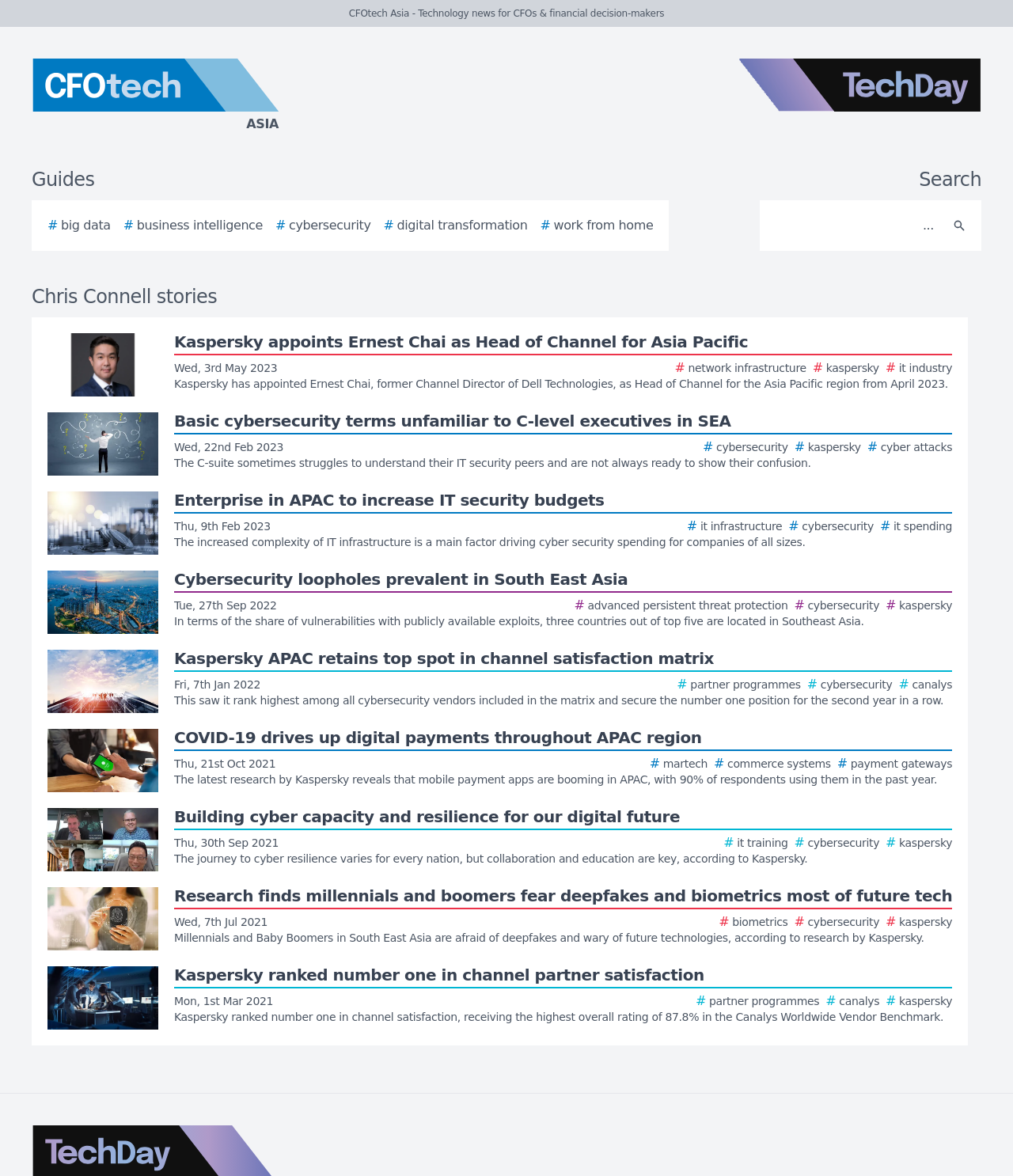Please provide a short answer using a single word or phrase for the question:
What is the company mentioned in the first story?

Kaspersky